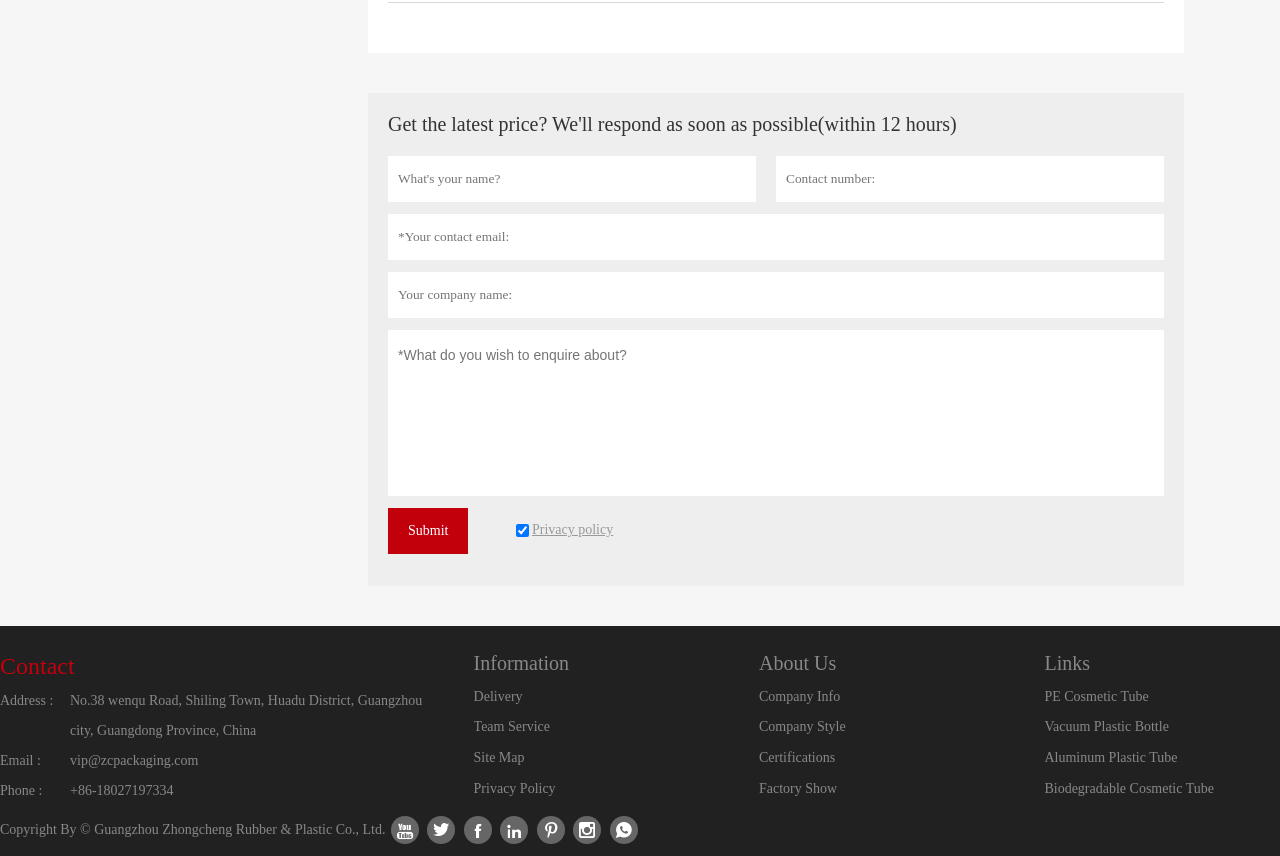Determine the bounding box coordinates for the UI element matching this description: "The Cyclopedic Law Dictionary".

None